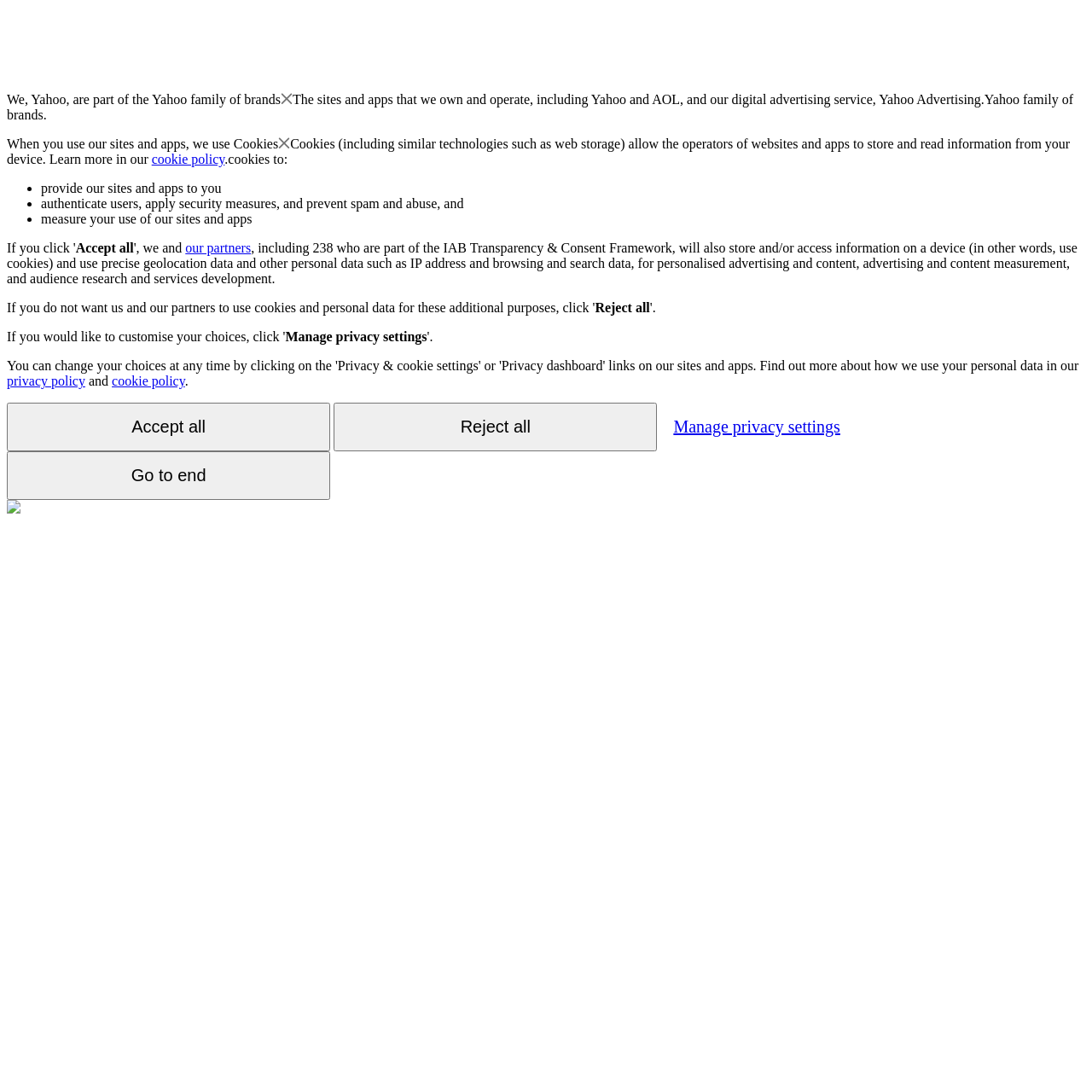Highlight the bounding box coordinates of the element that should be clicked to carry out the following instruction: "Go to the 'privacy policy'". The coordinates must be given as four float numbers ranging from 0 to 1, i.e., [left, top, right, bottom].

[0.006, 0.342, 0.078, 0.355]